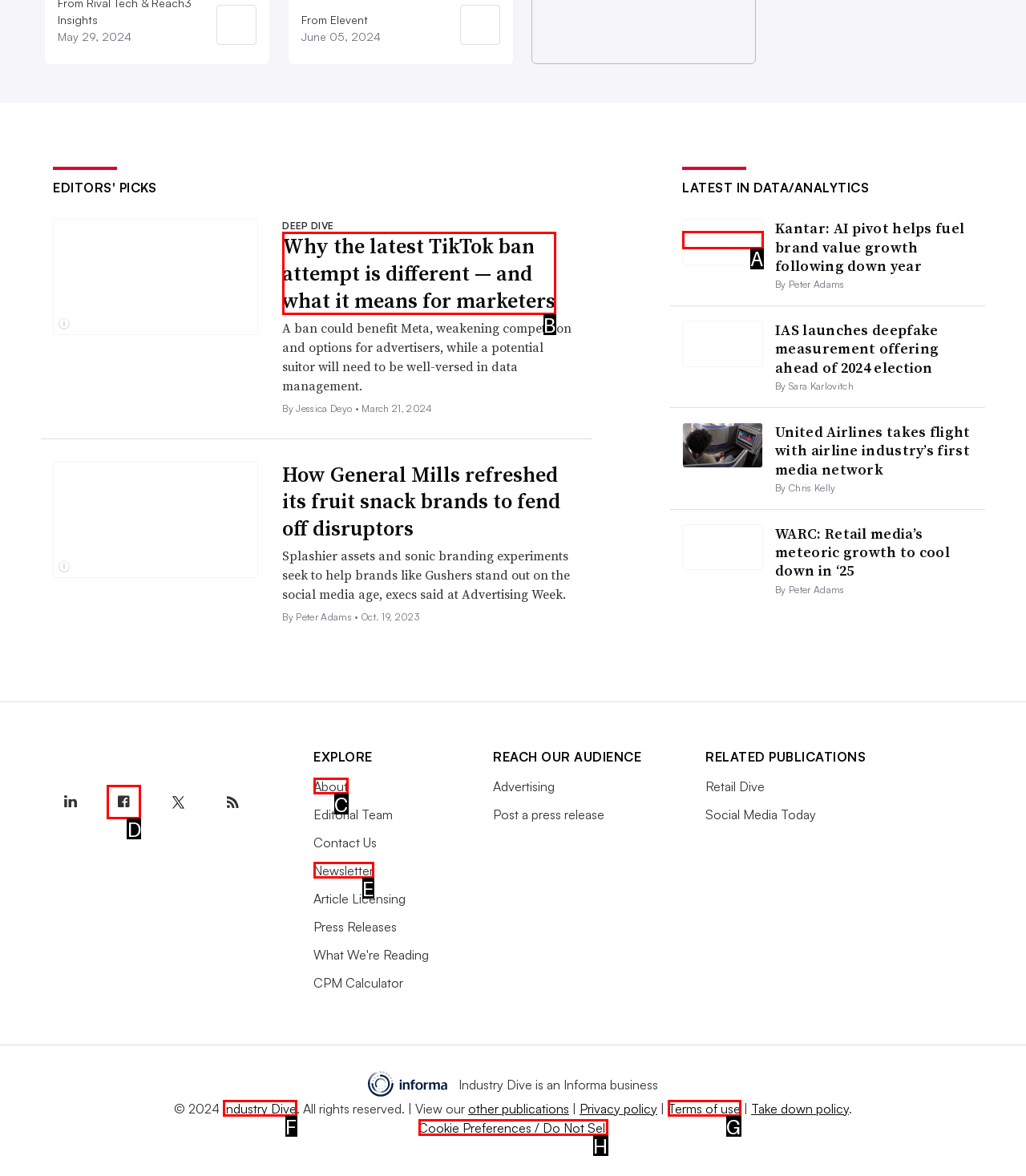Using the given description: About, identify the HTML element that corresponds best. Answer with the letter of the correct option from the available choices.

C